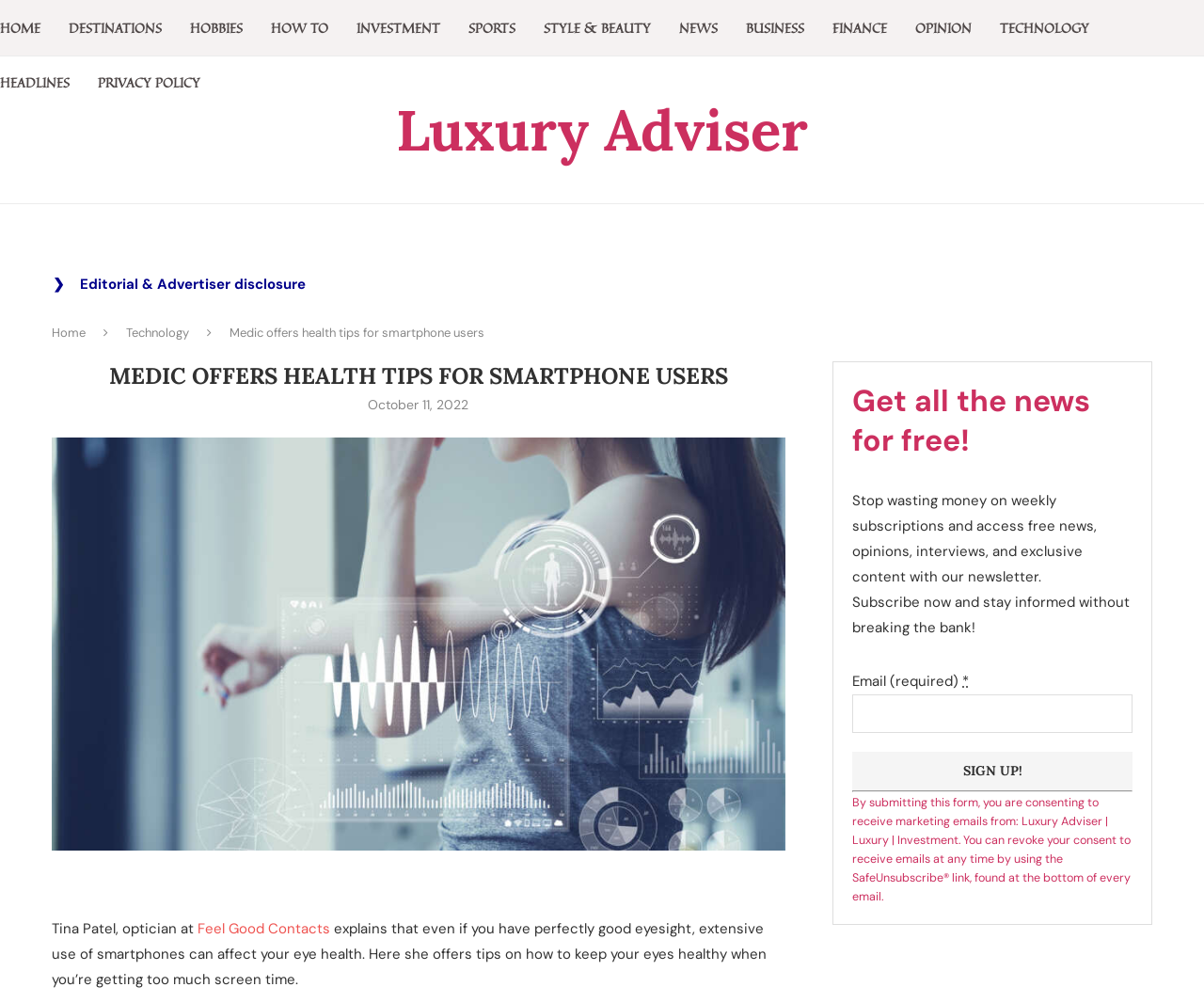Determine the bounding box coordinates of the region that needs to be clicked to achieve the task: "Visit AudlemOnline Facebook Page".

None